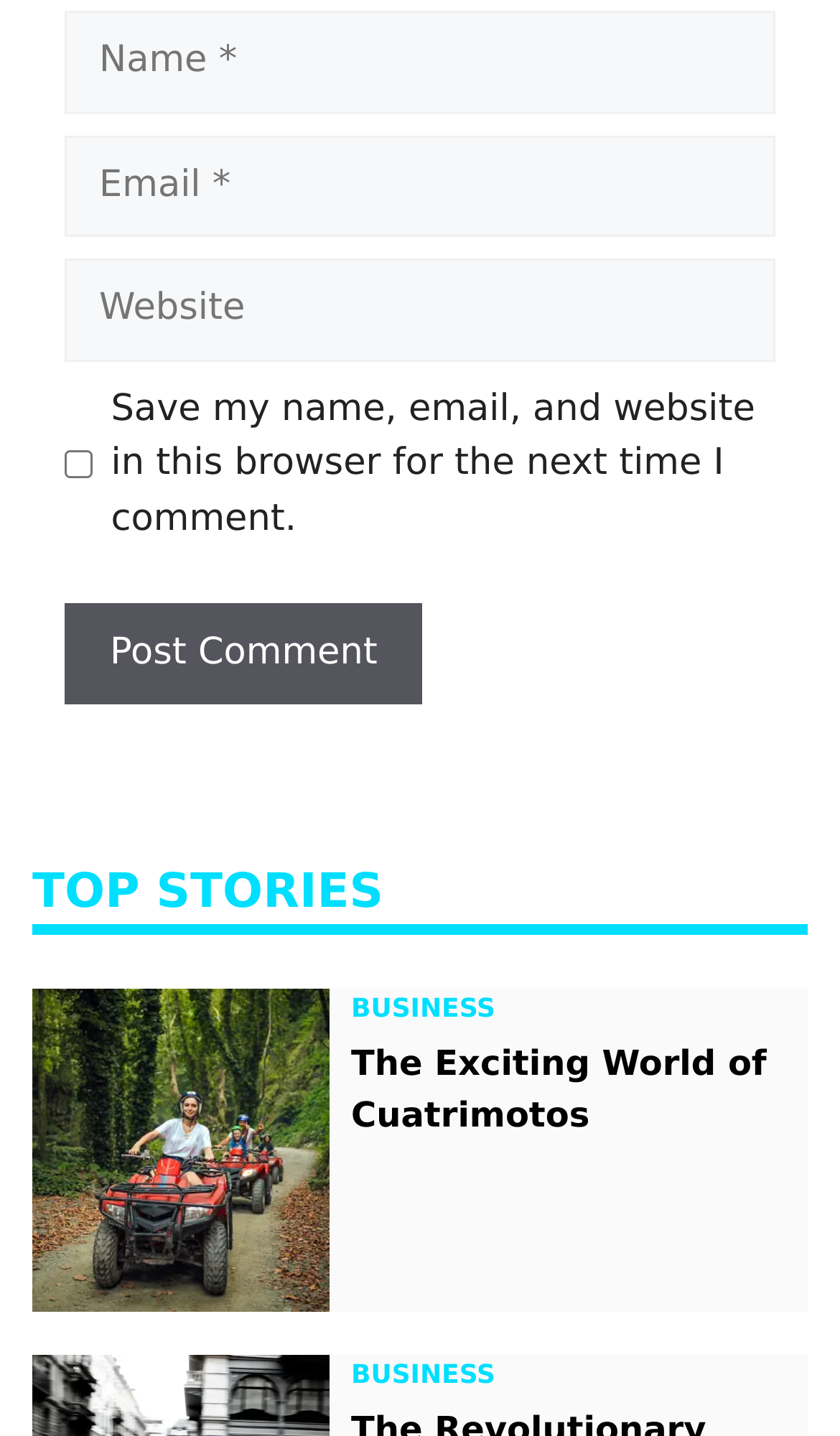What is the label of the checkbox? Analyze the screenshot and reply with just one word or a short phrase.

Save my name, email, and website in this browser for the next time I comment.